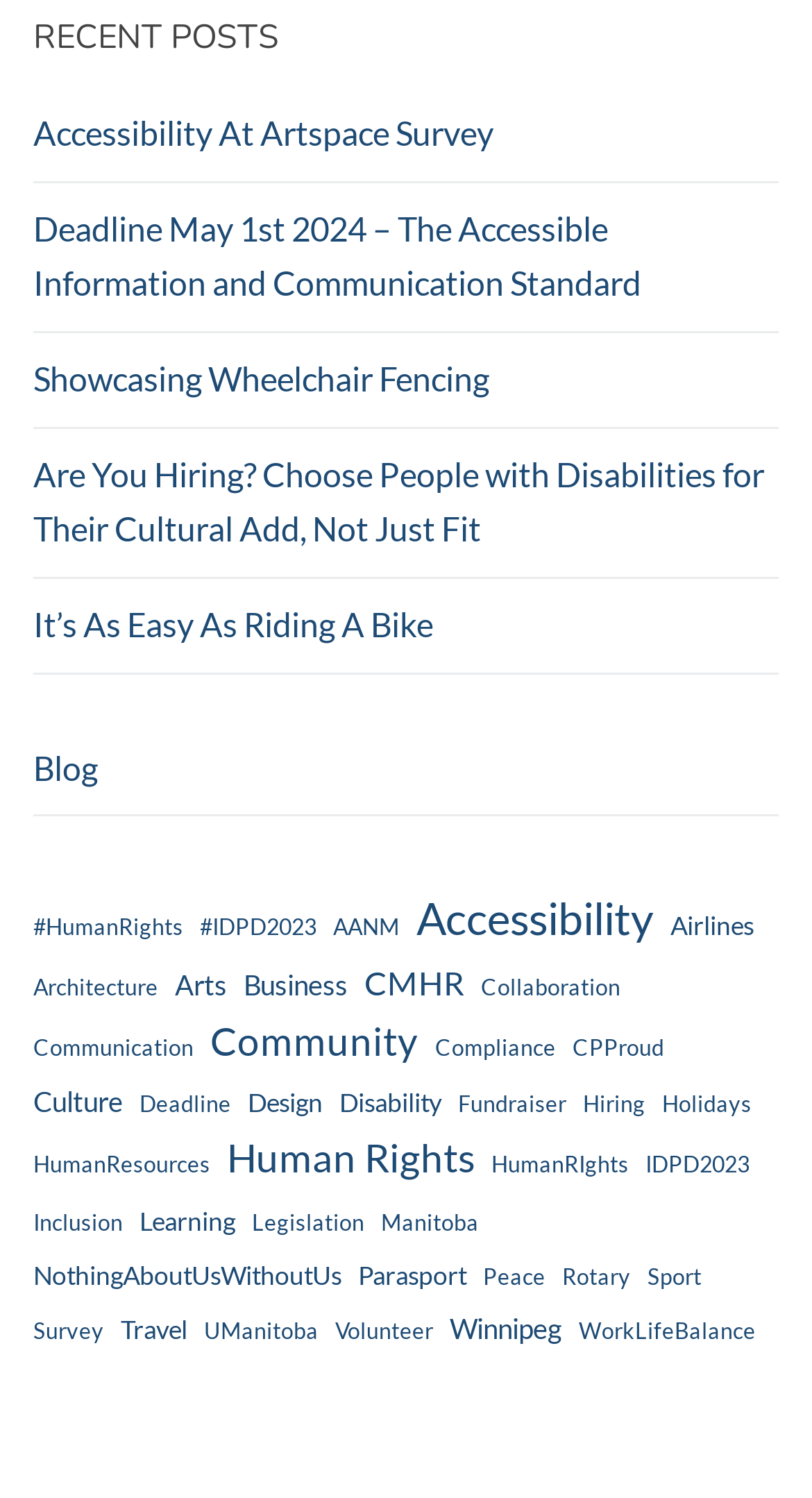Identify the bounding box coordinates of the clickable section necessary to follow the following instruction: "Read about 'Wheelchair Fencing'". The coordinates should be presented as four float numbers from 0 to 1, i.e., [left, top, right, bottom].

[0.041, 0.236, 0.959, 0.286]